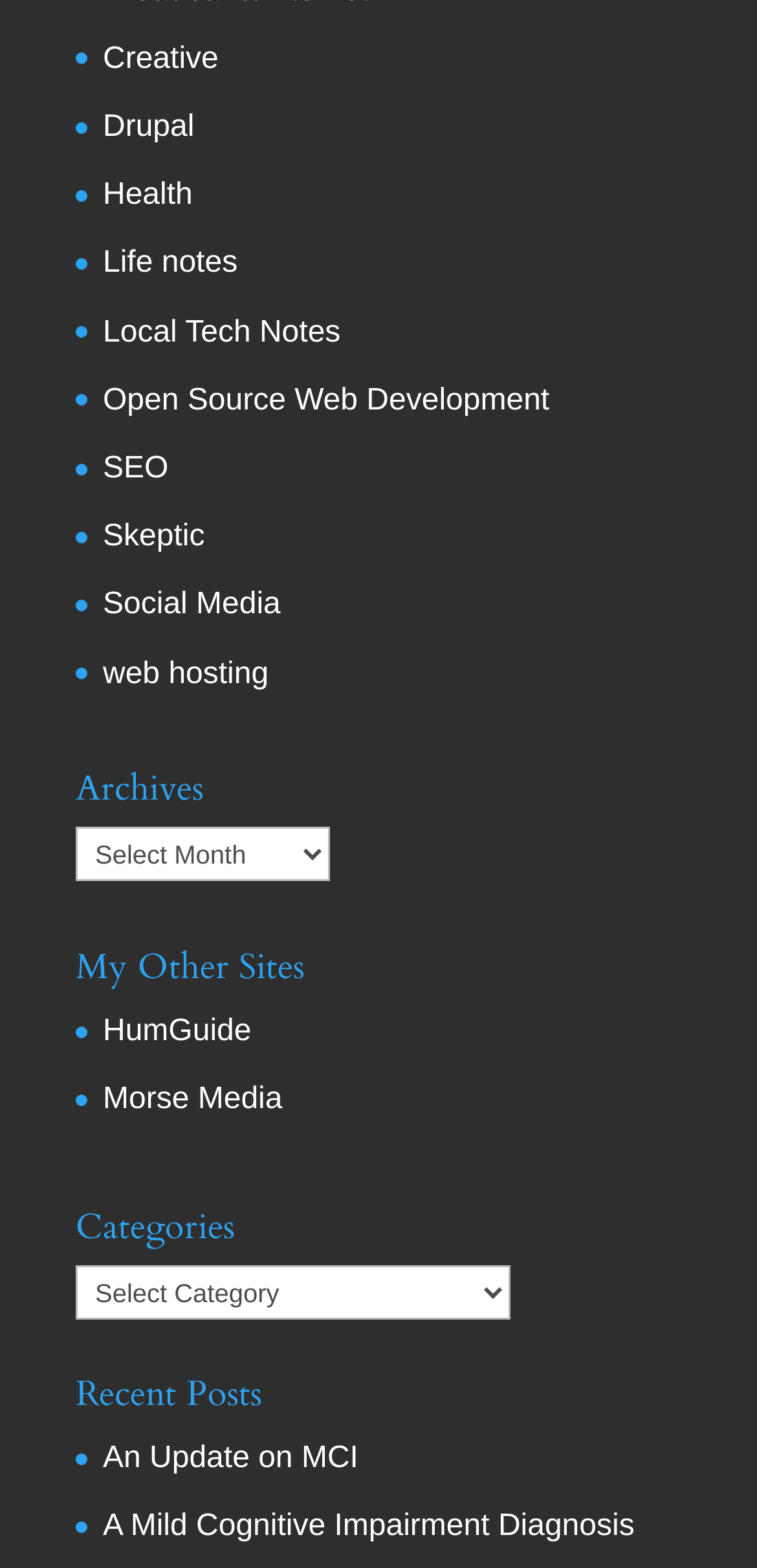Provide a single word or phrase to answer the given question: 
How many other sites are listed?

2